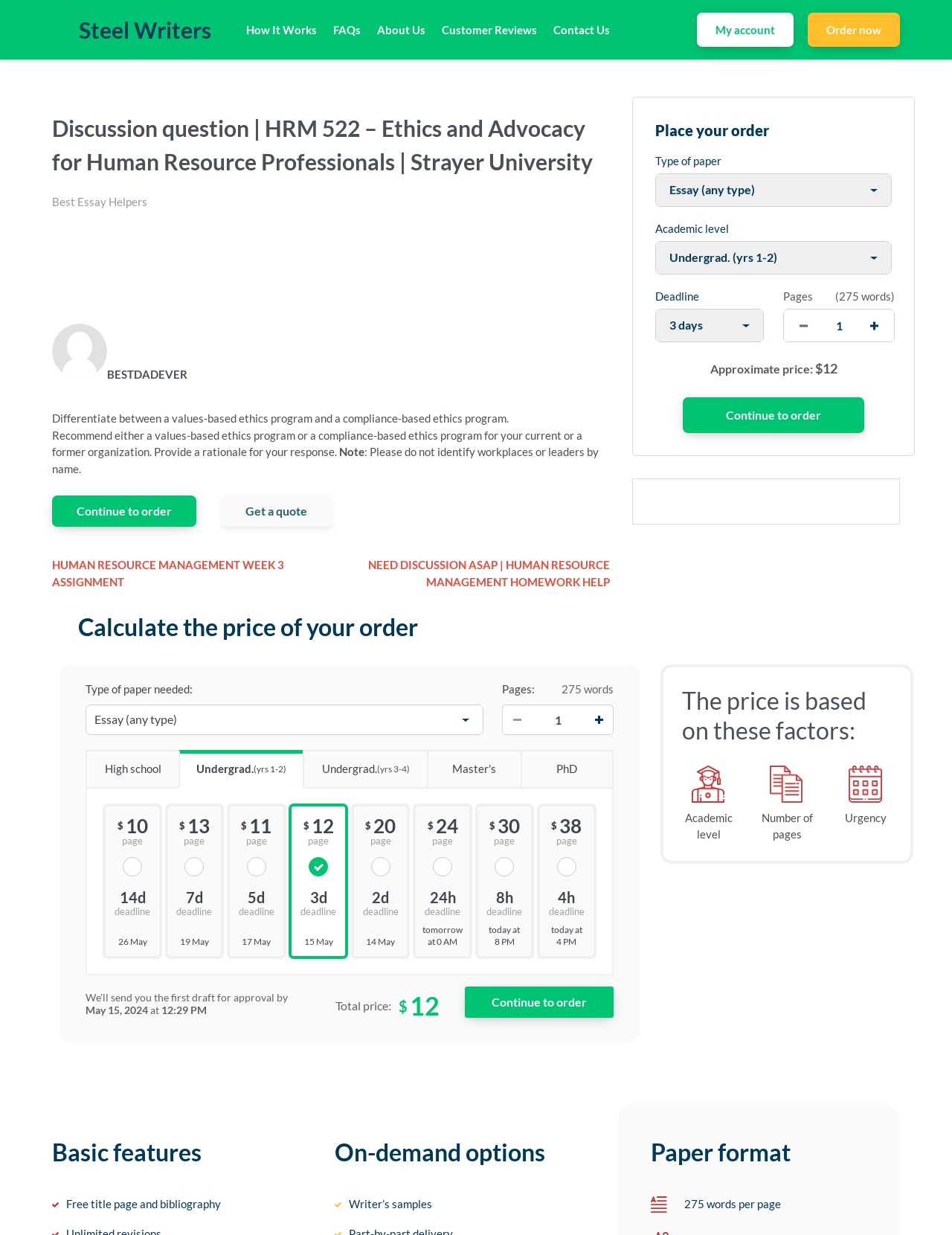What is the profile image displayed on the webpage?
Using the image, elaborate on the answer with as much detail as possible.

The webpage has an image element with the description 'profile', indicating that the image is a profile picture, likely of the user or the writer.